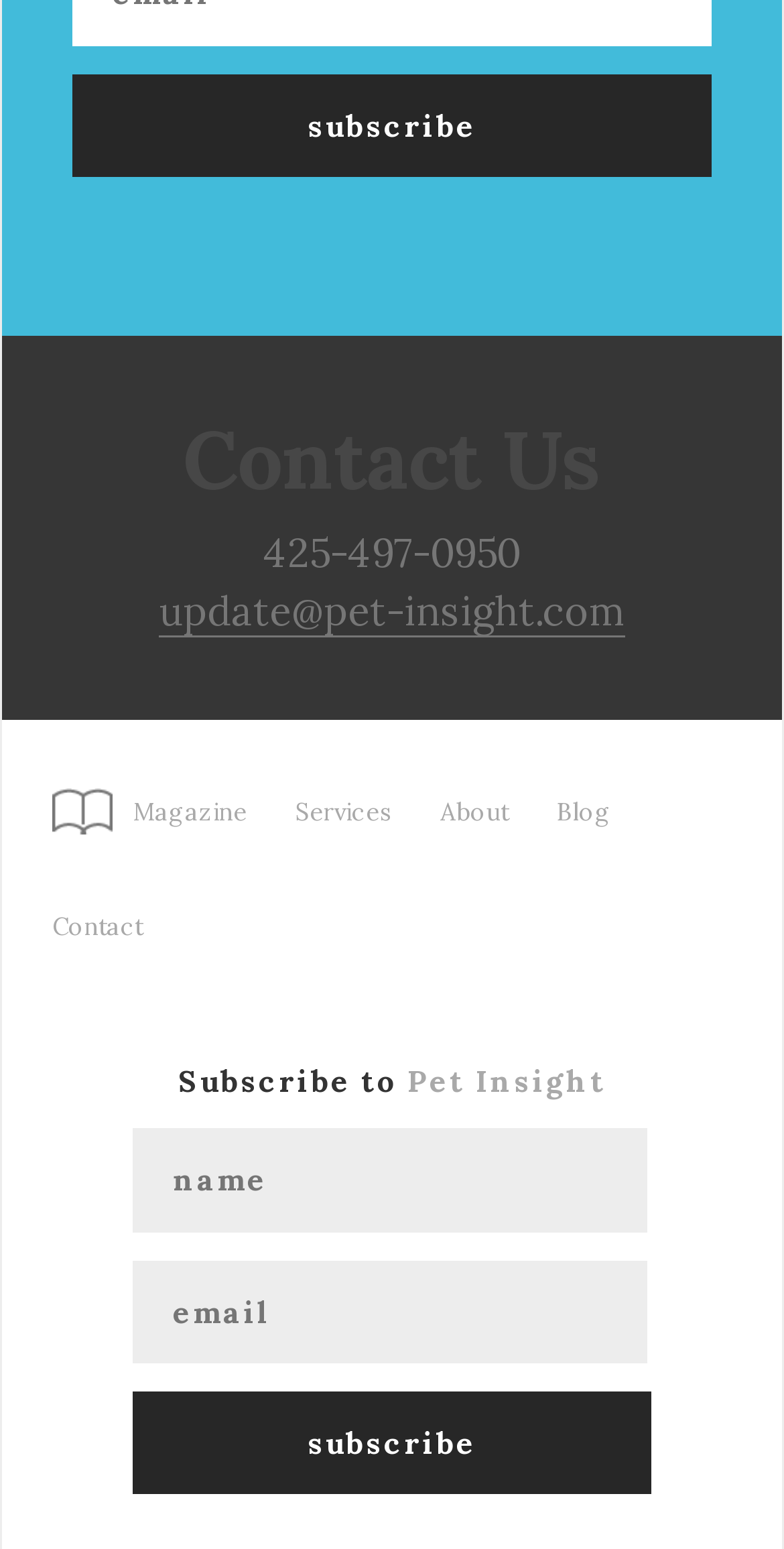Locate the bounding box coordinates of the element that needs to be clicked to carry out the instruction: "Call the phone number". The coordinates should be given as four float numbers ranging from 0 to 1, i.e., [left, top, right, bottom].

[0.336, 0.34, 0.664, 0.373]